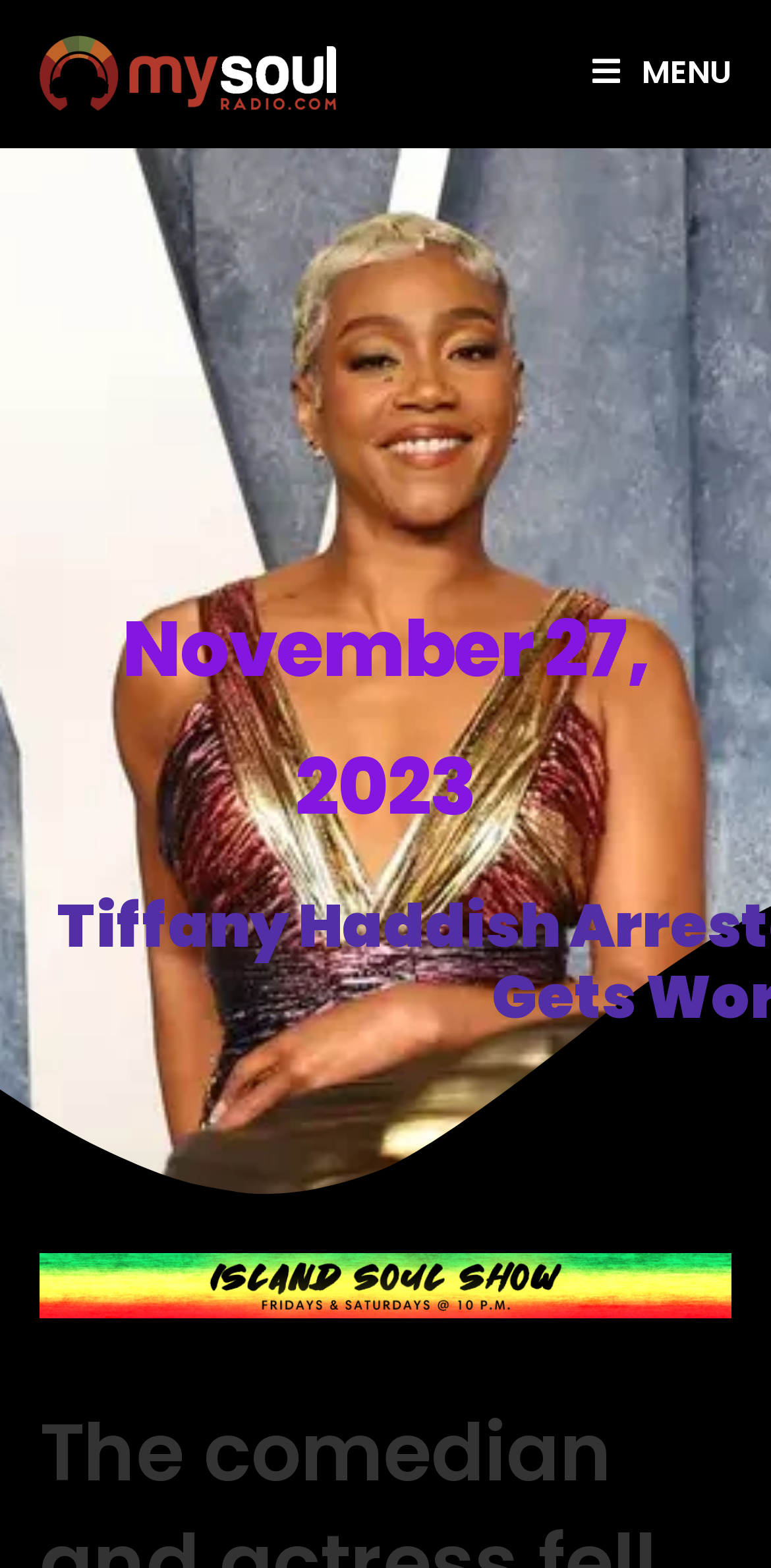Using the provided element description, identify the bounding box coordinates as (top-left x, top-left y, bottom-right x, bottom-right y). Ensure all values are between 0 and 1. Description: November 27, 2023

[0.05, 0.37, 0.95, 0.547]